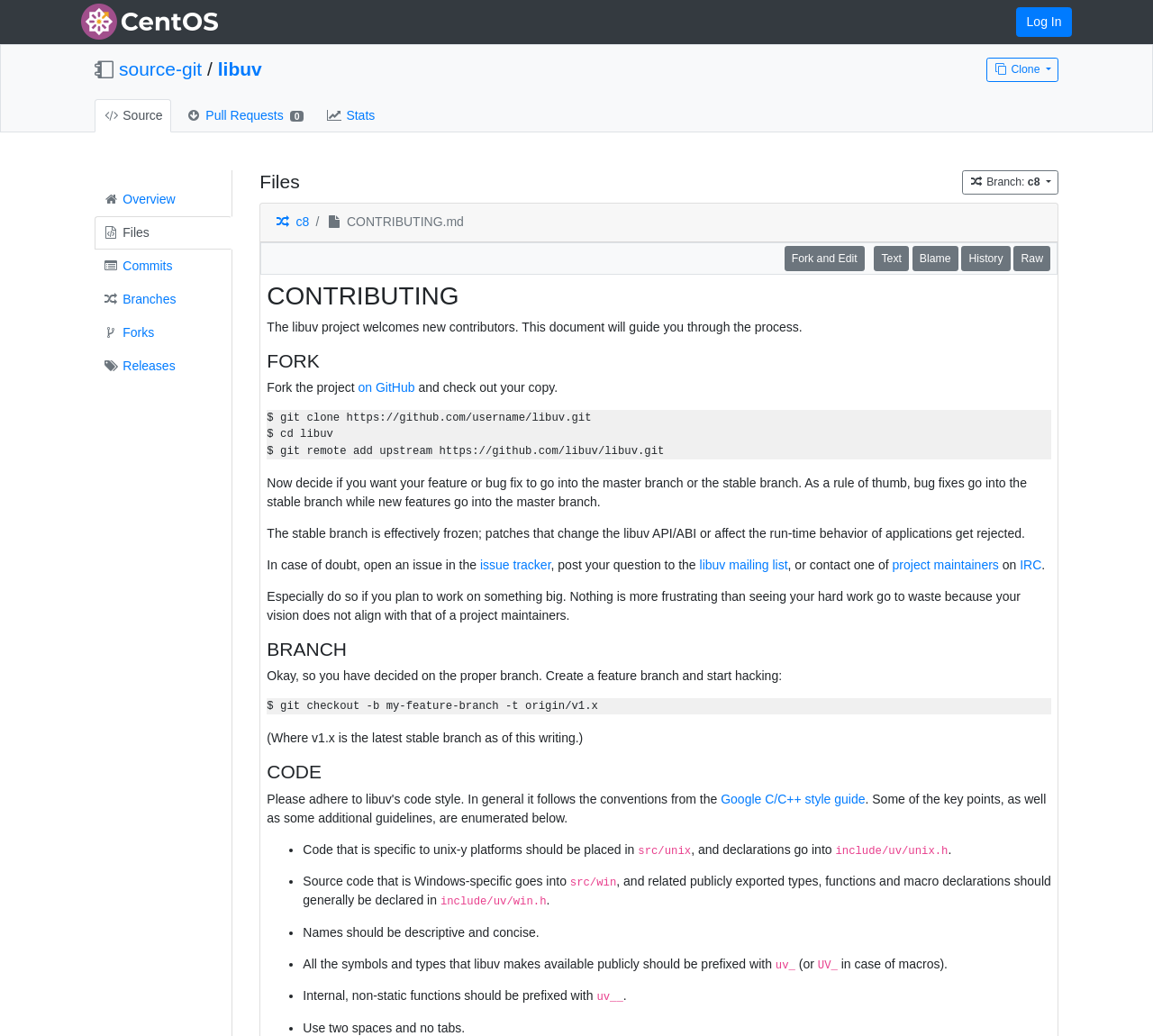What is the logo of the website?
Answer the question with a single word or phrase, referring to the image.

pagure Logo